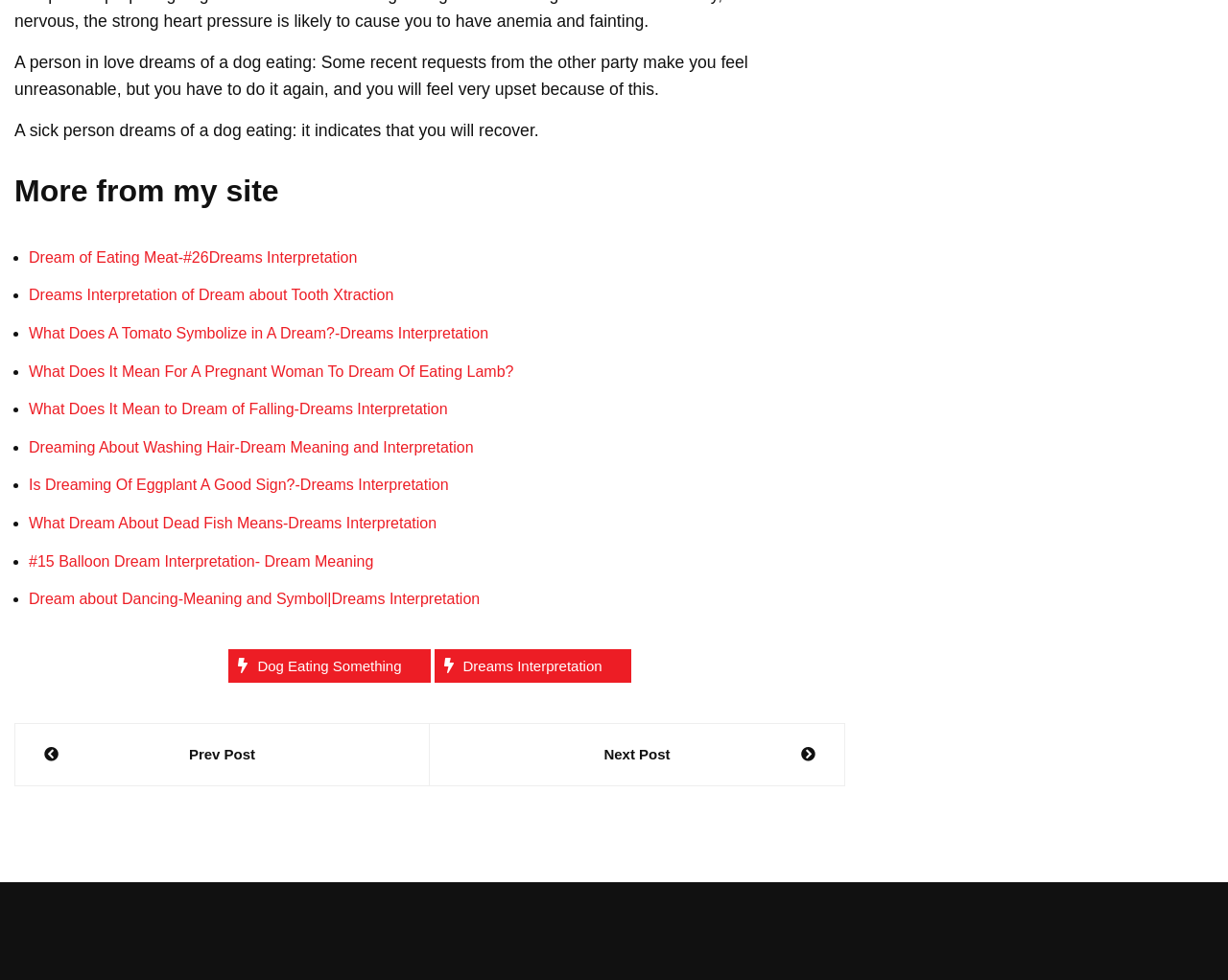How many links are listed under 'More from my site'?
Answer with a single word or short phrase according to what you see in the image.

9